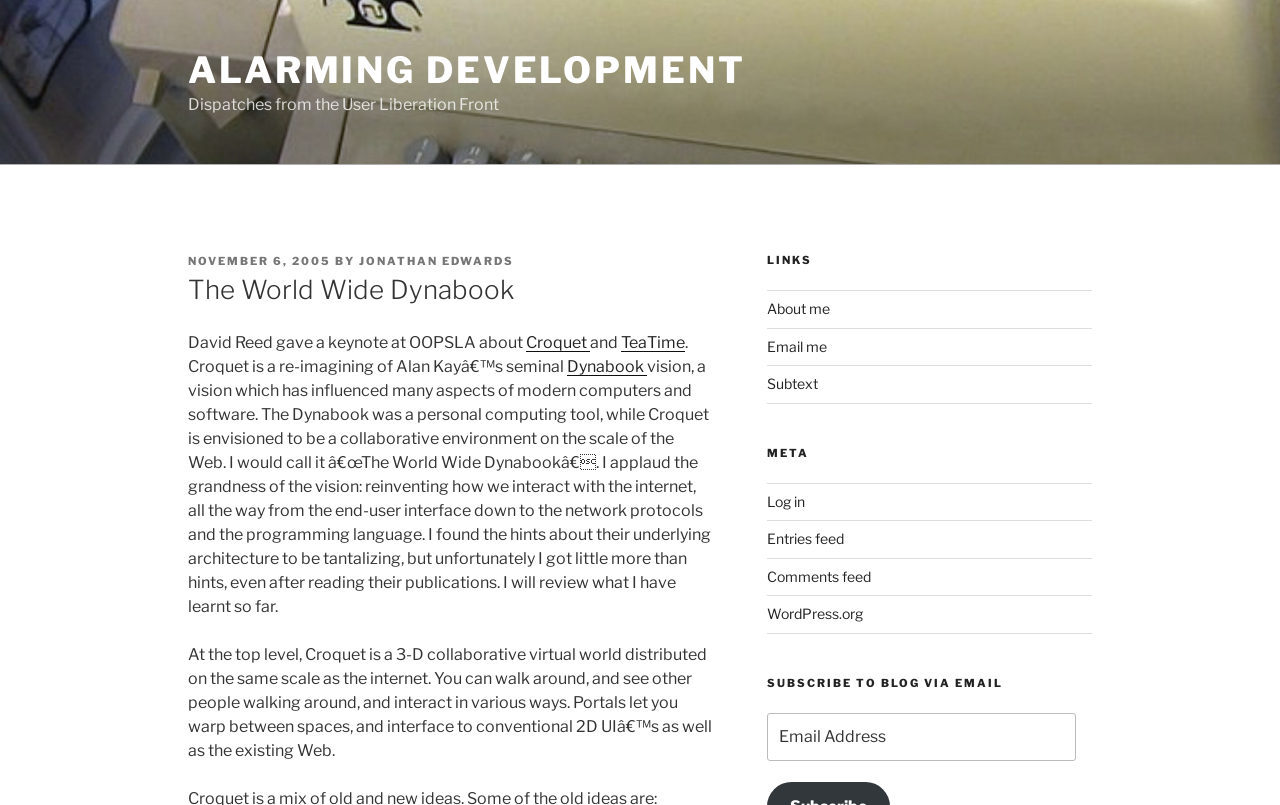From the image, can you give a detailed response to the question below:
What is the name of the collaborative environment?

I found the answer by reading the text that says 'Croquet is a re-imagining of Alan Kayâ€™s seminal Dynabook vision...' which indicates that Croquet is the name of the collaborative environment.